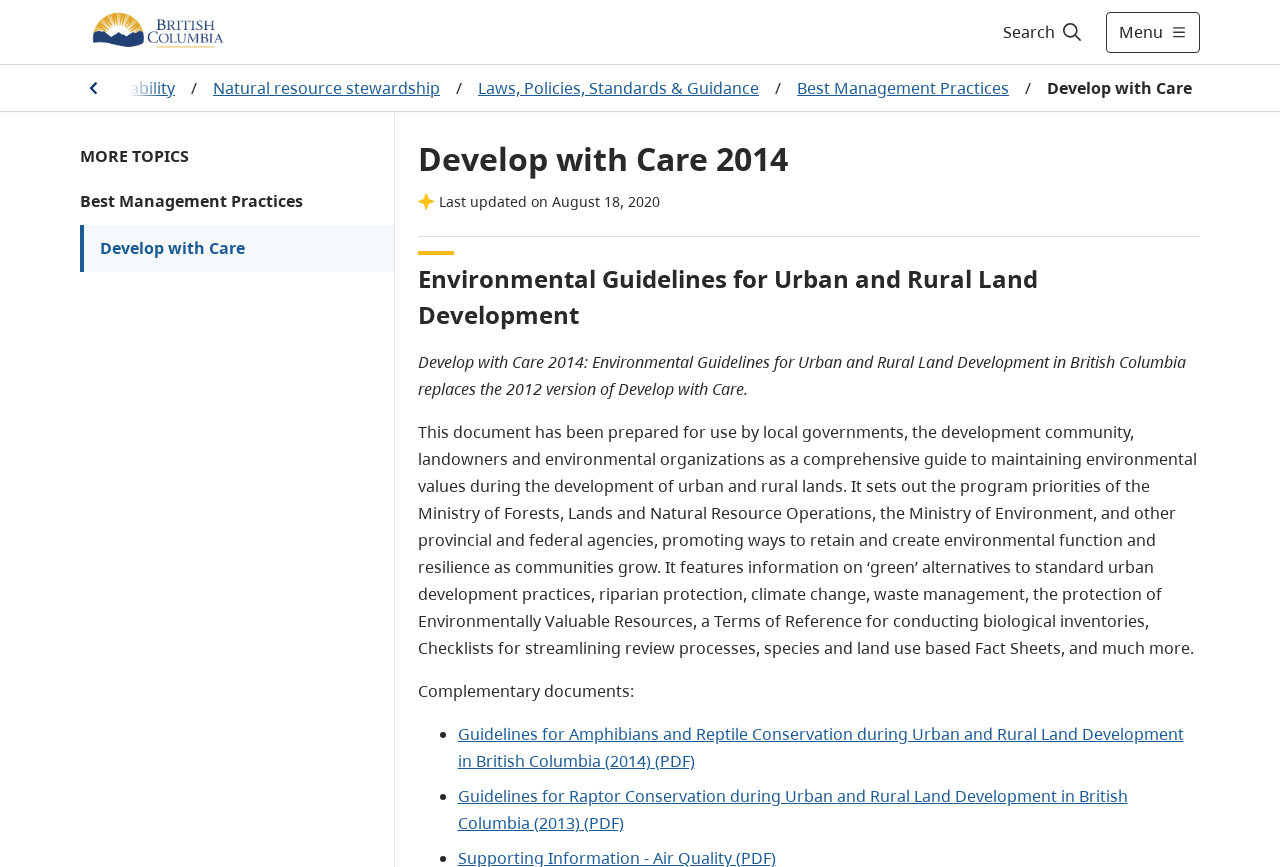Find the bounding box coordinates for the area you need to click to carry out the instruction: "Search Freelance Traveller". The coordinates should be four float numbers between 0 and 1, indicated as [left, top, right, bottom].

None